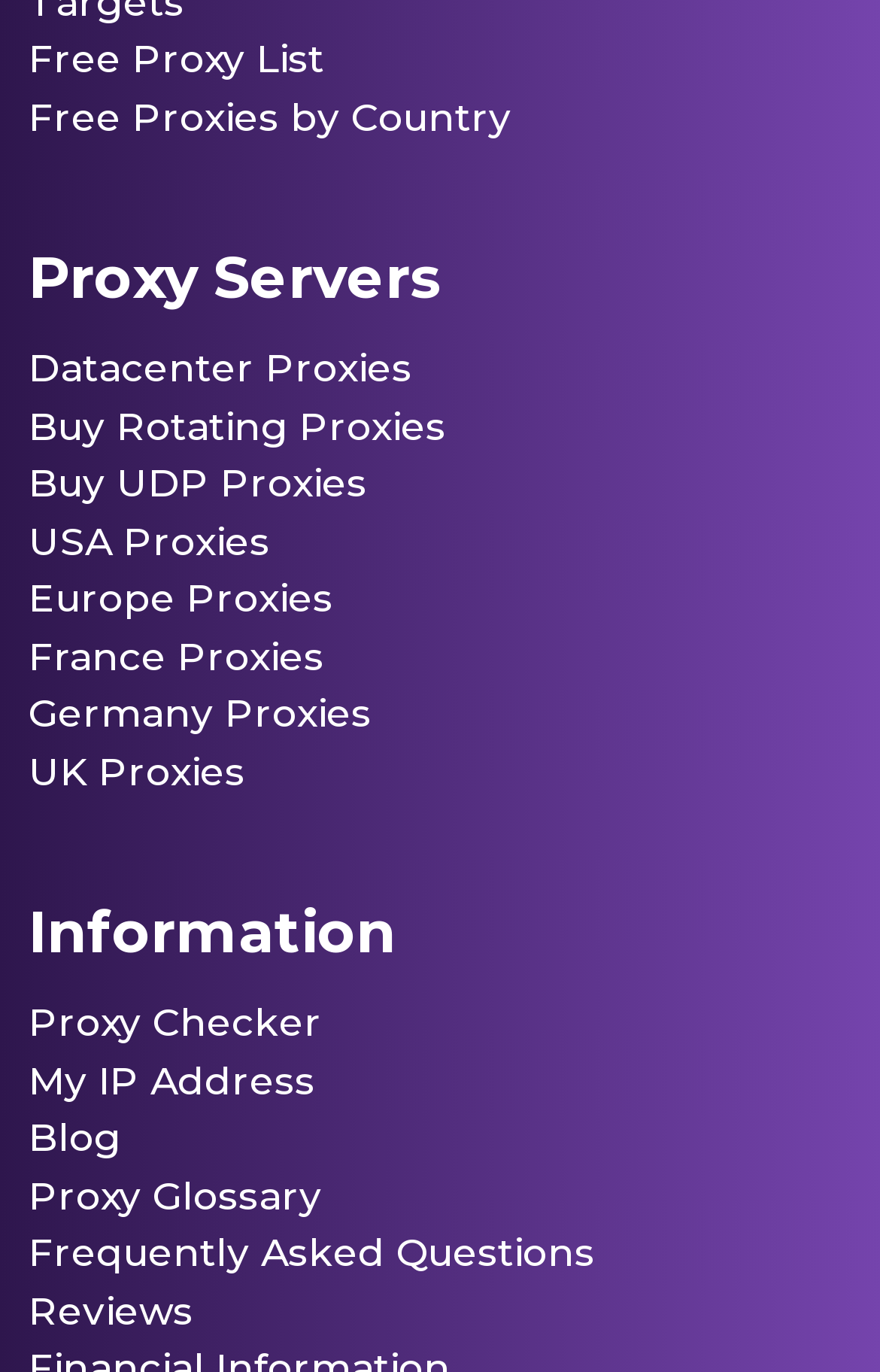What is the main category of proxies?
Using the visual information from the image, give a one-word or short-phrase answer.

Proxy Servers